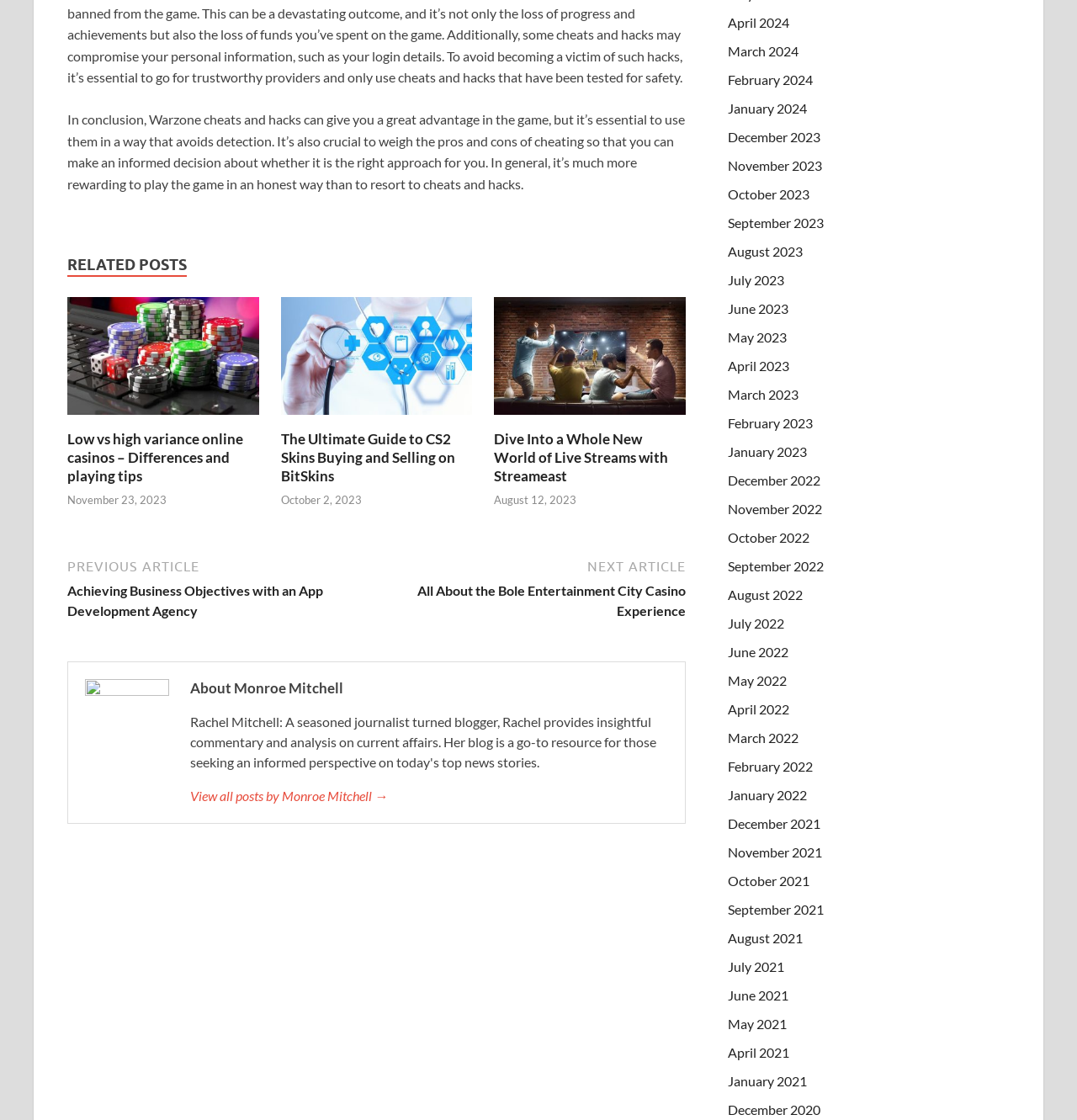Identify the bounding box coordinates of the HTML element based on this description: "Yinka Oladele".

None